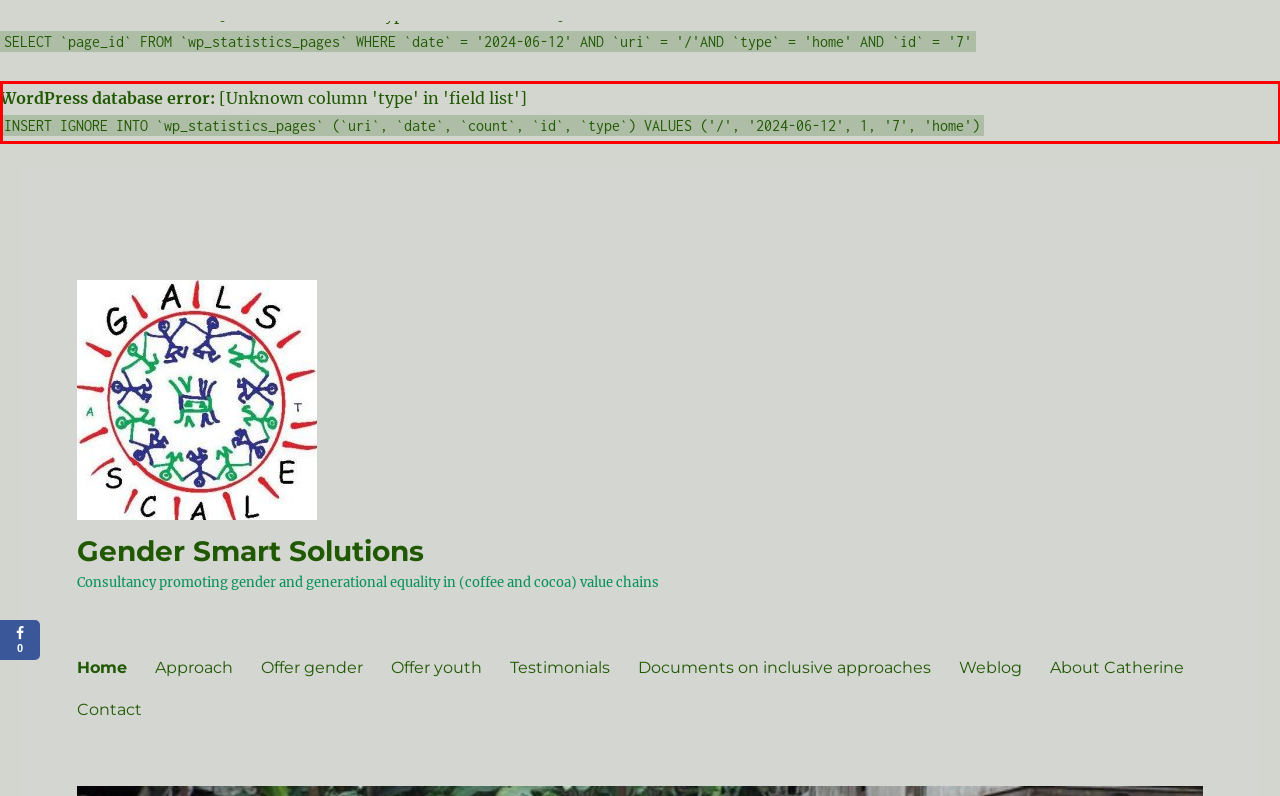Within the provided webpage screenshot, find the red rectangle bounding box and perform OCR to obtain the text content.

WordPress database error: [Unknown column 'type' in 'field list'] INSERT IGNORE INTO `wp_statistics_pages` (`uri`, `date`, `count`, `id`, `type`) VALUES ('/', '2024-06-12', 1, '7', 'home')